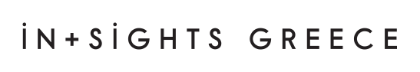Generate a descriptive account of all visible items and actions in the image.

The image features the stylized logo of "Insights Greece," showcasing a modern and clean design. The text is presented in a sophisticated typography, blending uppercase and lowercase letters with a minimalist aesthetic. The centerpiece of the logo, the word "Insights," is emphasized with a '+' symbol, suggesting a focus on unique perspectives and experiences related to Greece. The overall color scheme maintains a simple yet elegant black and white palette, reflecting a contemporary and professional image that aligns with the brand's mission to provide curated travel information and insights about Greece. This logo serves not only as a visual identity for the brand but also as an invitation to explore all that Greece has to offer through their curated guides and content.